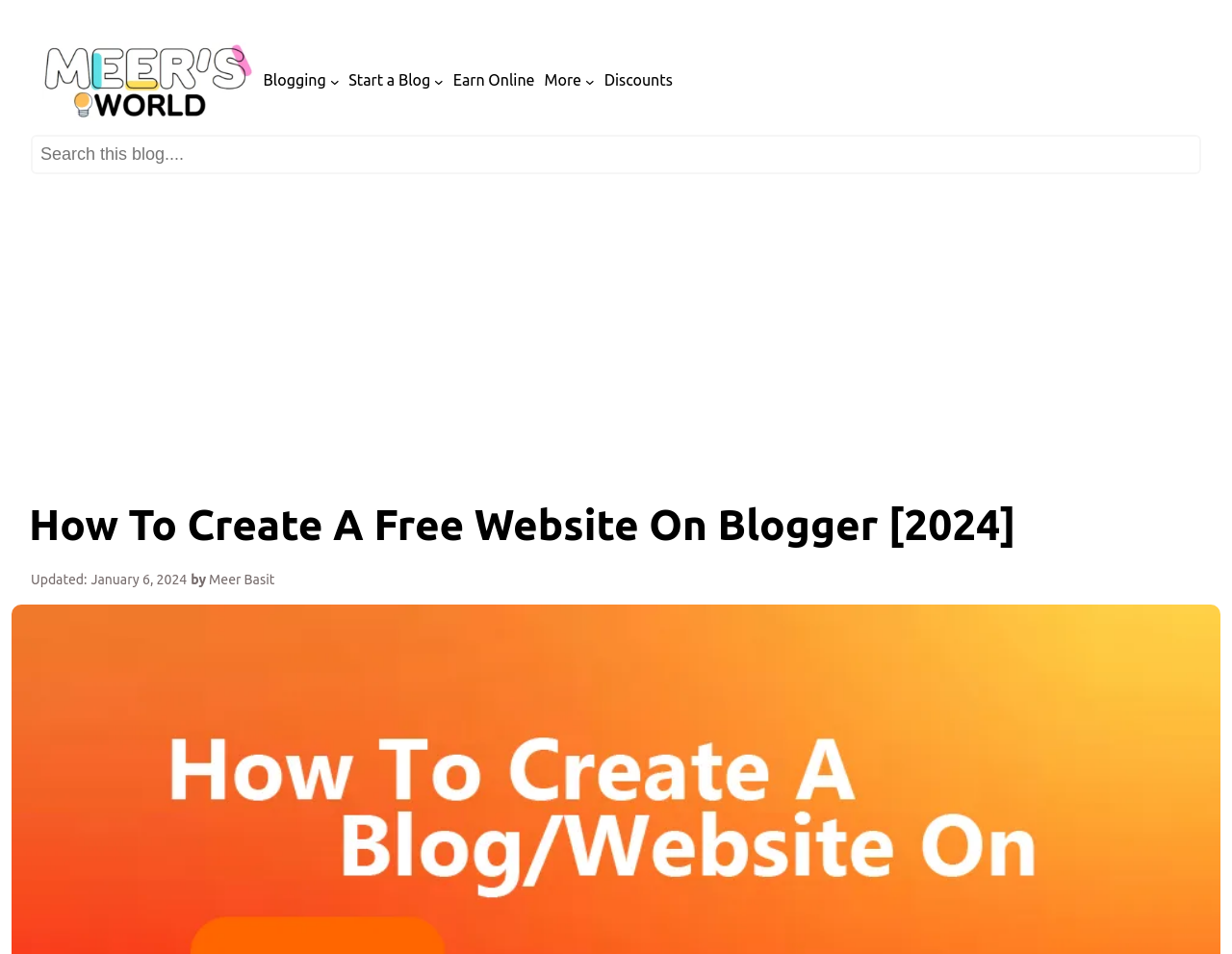Identify the bounding box of the HTML element described here: "Earn Online". Provide the coordinates as four float numbers between 0 and 1: [left, top, right, bottom].

[0.368, 0.072, 0.434, 0.098]